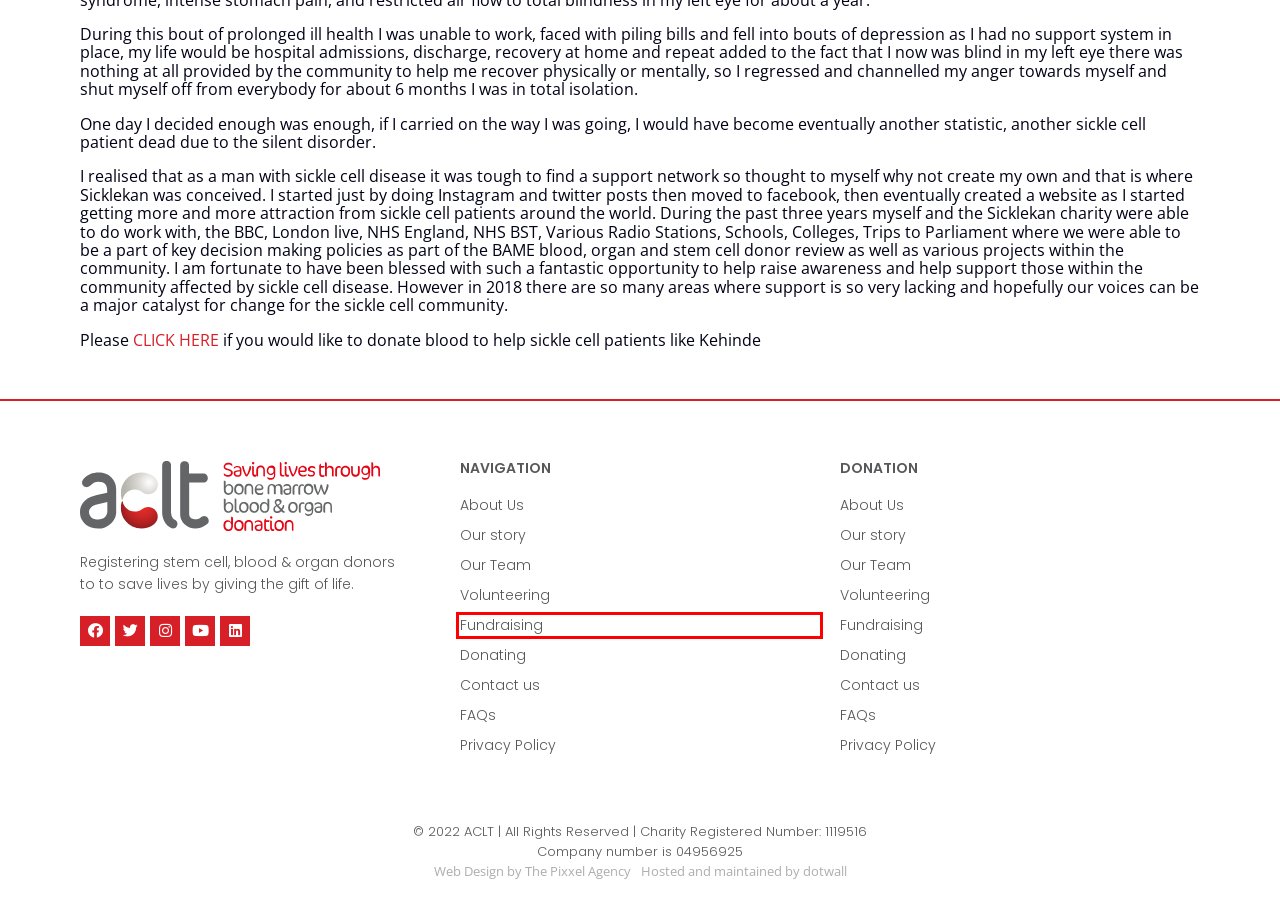Given a screenshot of a webpage with a red bounding box around a UI element, please identify the most appropriate webpage description that matches the new webpage after you click on the element. Here are the candidates:
A. Contact us - ACLT
B. Our story - ACLT
C. Donate - ACLT
D. Fundraising - ACLT
E. Privacy Statement - ACLT
F. Web Design Agency in London and surrey - The Pixxel Agency
G. About Us - ACLT
H. Our Team - ACLT

D